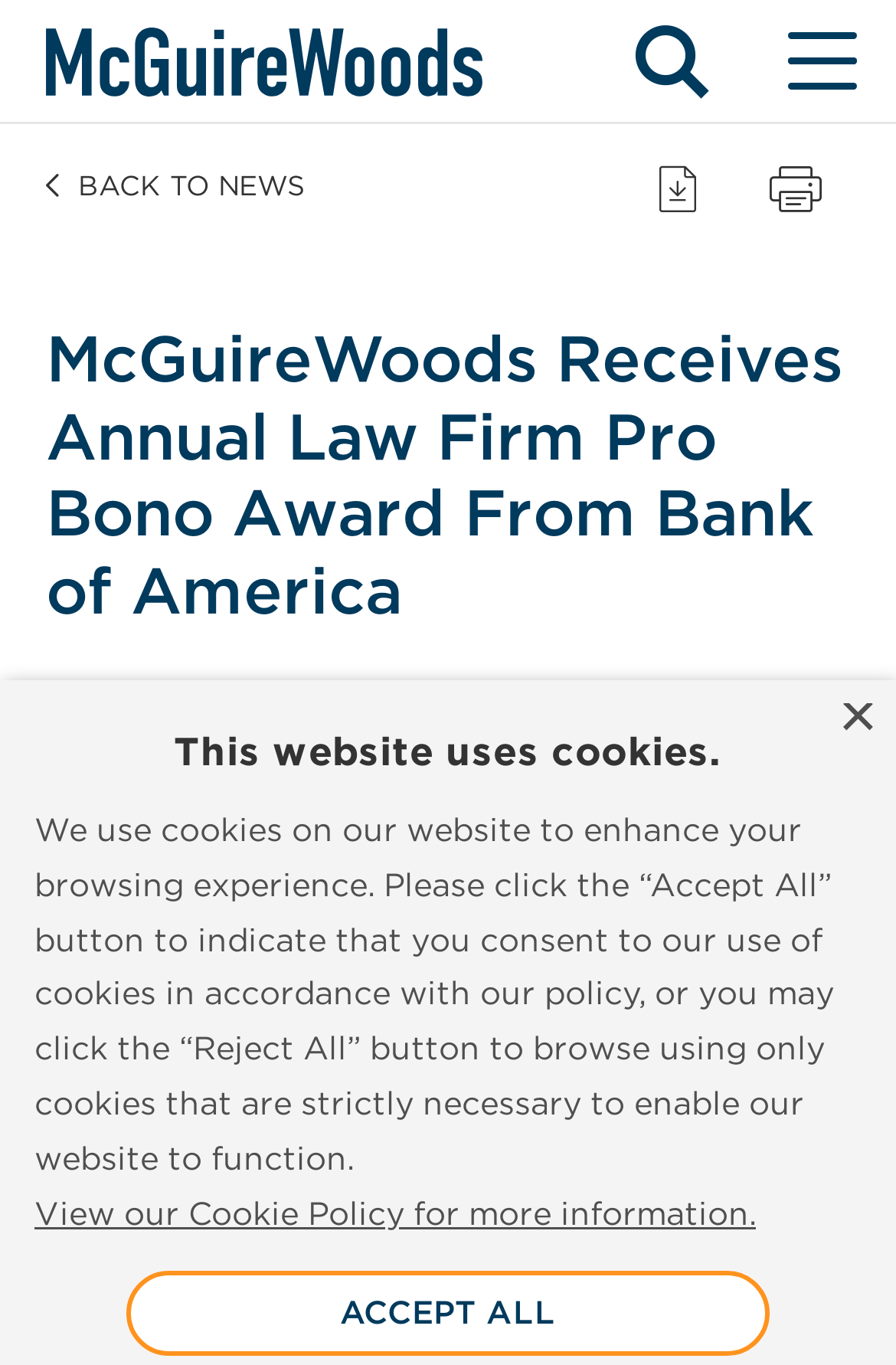Create an in-depth description of the webpage, covering main sections.

The webpage is about McGuireWoods receiving an annual Law Firm Pro Bono Award from Bank of America. At the top left, there is a link to the McGuireWoods website, accompanied by an image with the same name. On the top right, there are two buttons: a search toggle button and a menu toggle button that controls the site navigation.

Below the top navigation, there is a header section with a back button to news, a link to download a PDF, and a print page button. The main heading of the webpage is "McGuireWoods Receives Annual Law Firm Pro Bono Award From Bank of America", which is followed by a date, "June 19, 2019". The main content of the webpage is a paragraph of text that describes the award ceremony.

At the bottom of the webpage, there is a section with a close button, a static text "×", and a message about the website using cookies. Below this message, there is a longer paragraph of text that explains the use of cookies on the website, with a link to view the Cookie Policy. Finally, there are two buttons: "ACCEPT ALL" and "REJECT ALL" to manage cookie preferences.